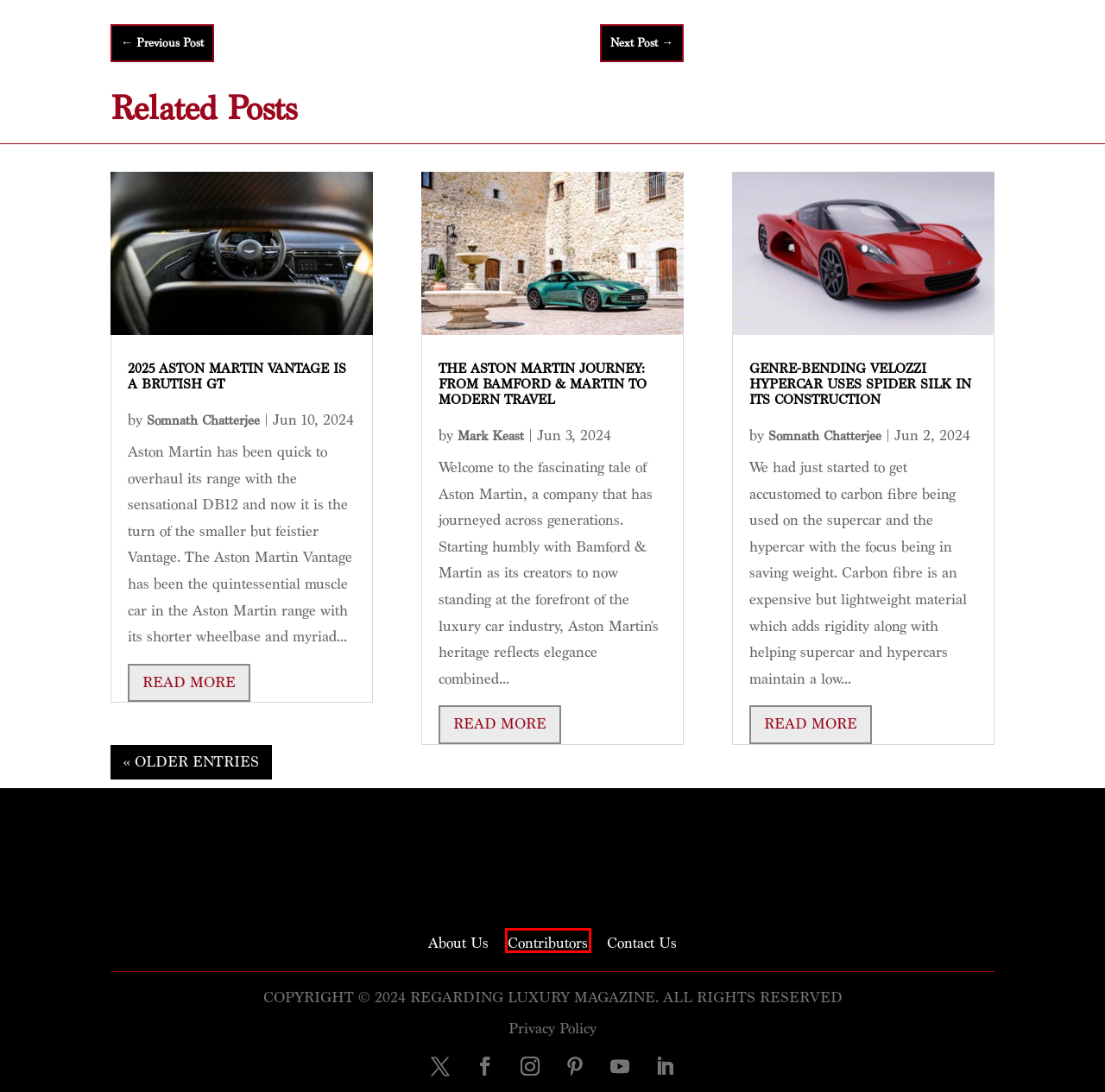Review the screenshot of a webpage which includes a red bounding box around an element. Select the description that best fits the new webpage once the element in the bounding box is clicked. Here are the candidates:
A. 2025 Aston Martin Vantage is a brutish GT
B. Mark Keast, Author at Regarding Luxury
C. Contact Regarding Luxury Magazine Today
D. Our Privacy Policy At Regarding Luxury
E. Our Top Contributors at Regarding Luxury
F. Aston Martin: The Journey of the Iconic Luxury Sports Car
G. 2022 Volvo XC40: Well worth the leap to electrification
H. New car review: Genre-bending Velozzi hypercar

E